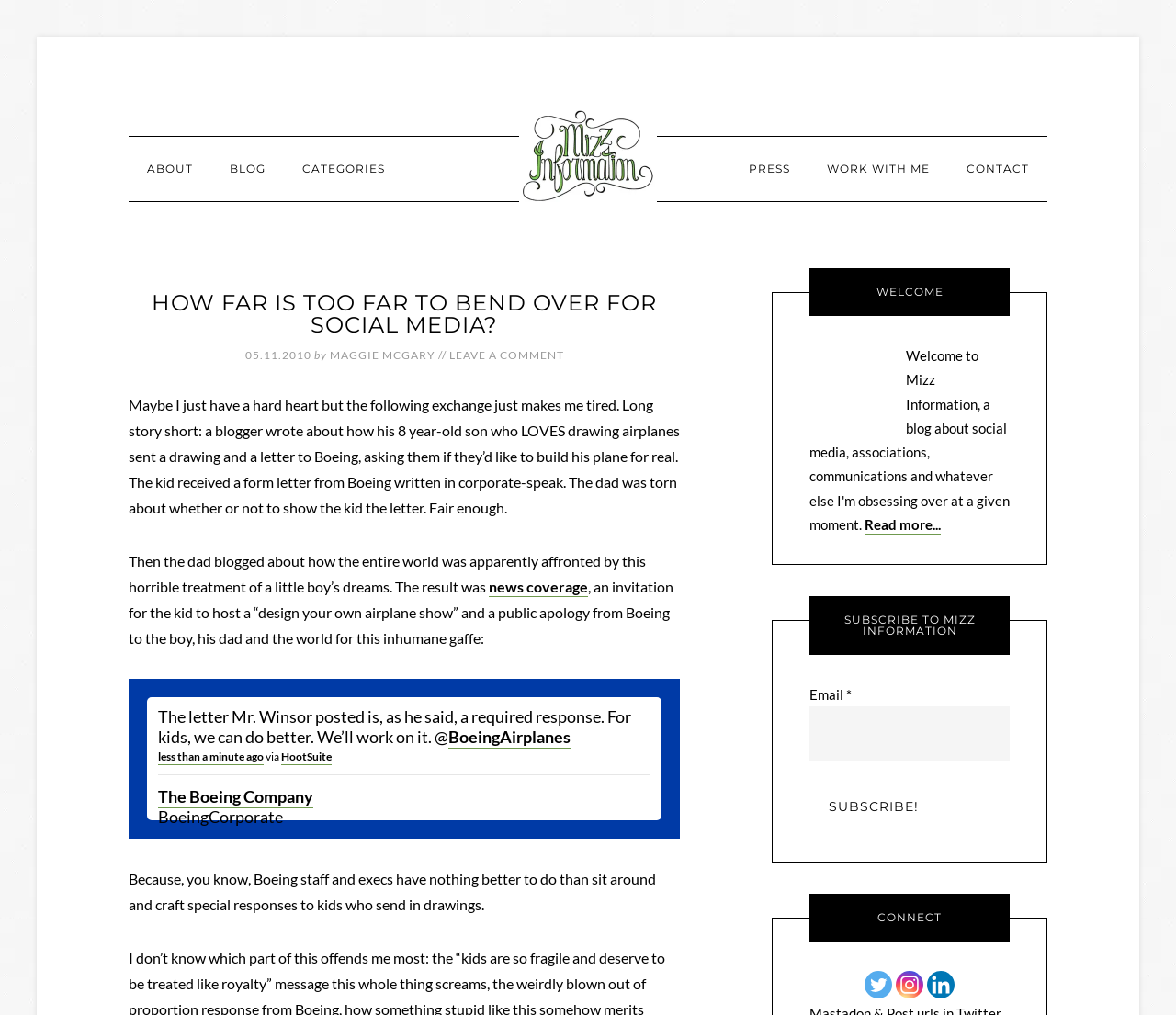How many social media links are there in the CONNECT section?
Based on the image, respond with a single word or phrase.

3